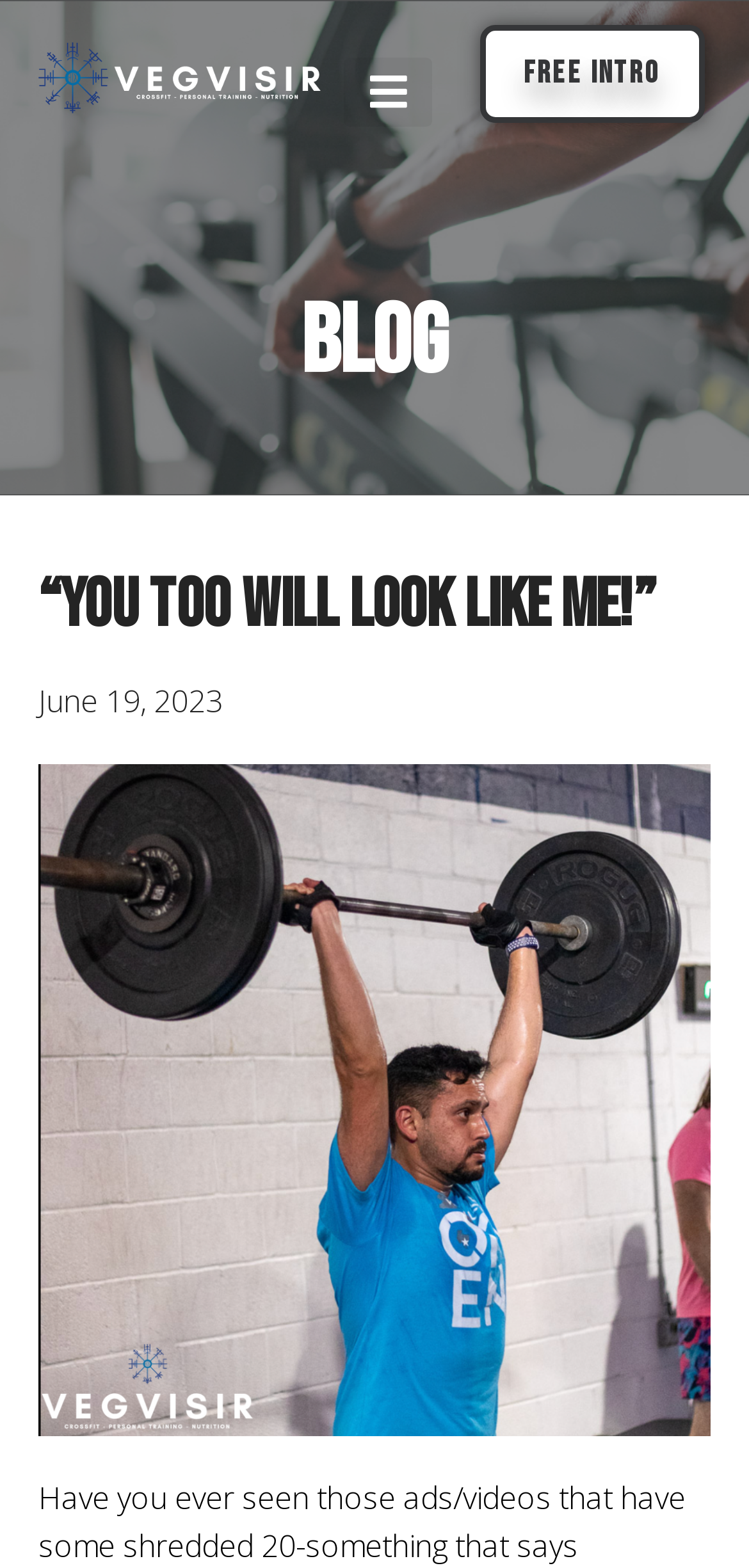Please find the bounding box for the UI component described as follows: "Menu".

[0.459, 0.037, 0.577, 0.081]